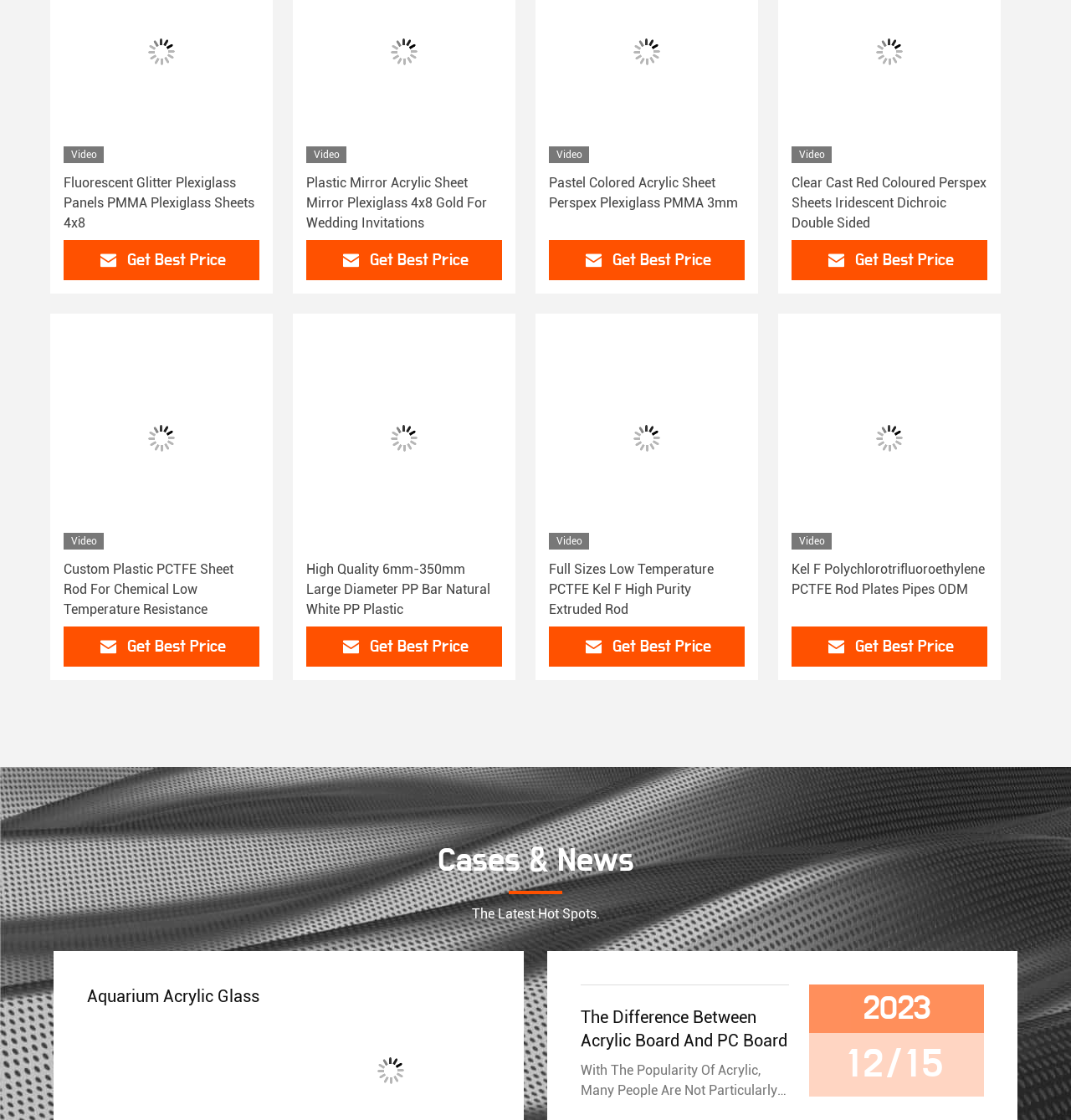When was the article 'The Difference Between Acrylic Board And PC Board' published?
Using the image as a reference, answer the question in detail.

The webpage shows the publication date of the article 'The Difference Between Acrylic Board And PC Board' as 2023-12-15, which can be found at the bottom of the article.